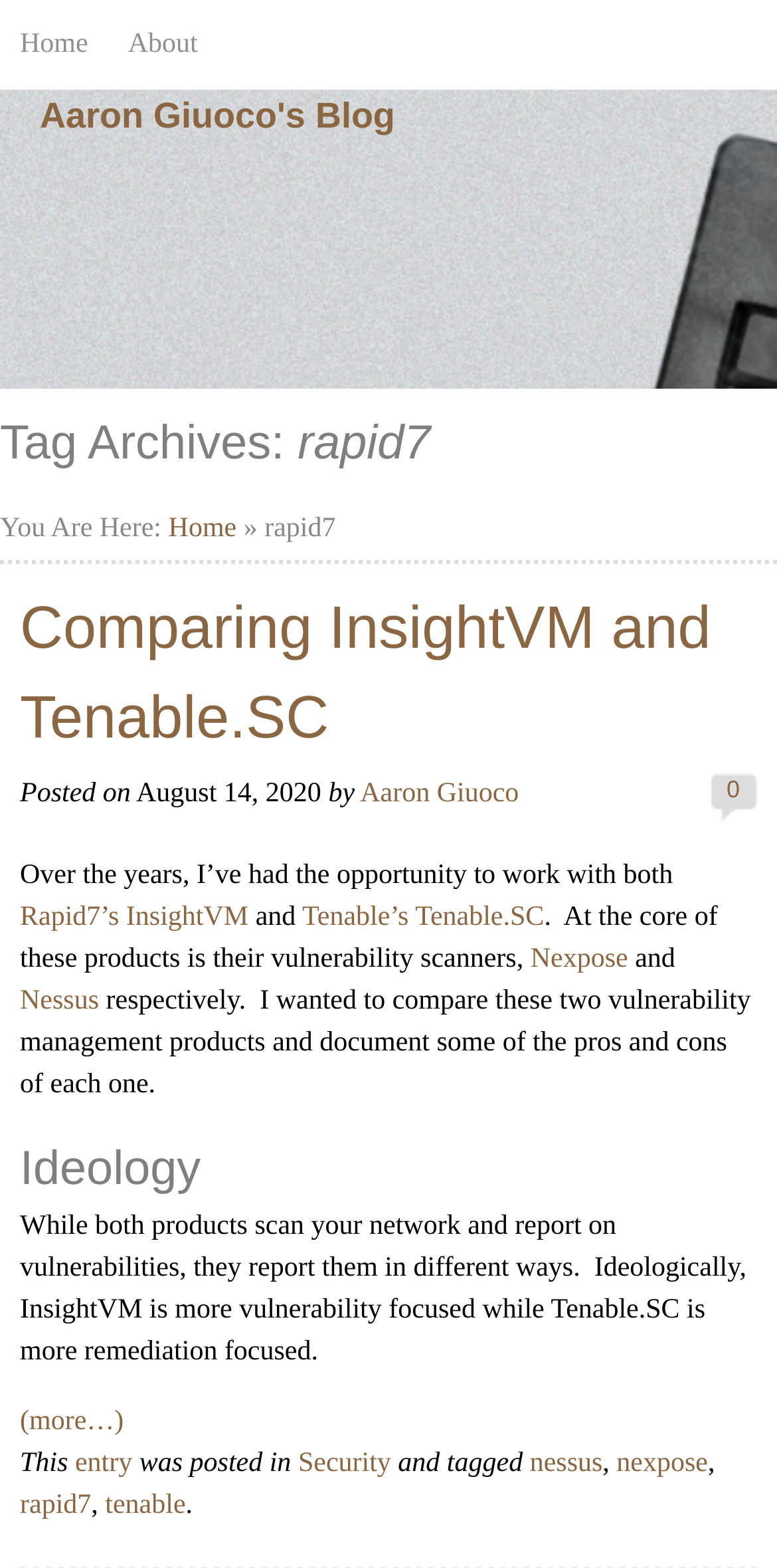Please find the bounding box coordinates of the element that you should click to achieve the following instruction: "Click on the image 'Two black women smiling'". The coordinates should be presented as four float numbers between 0 and 1: [left, top, right, bottom].

None